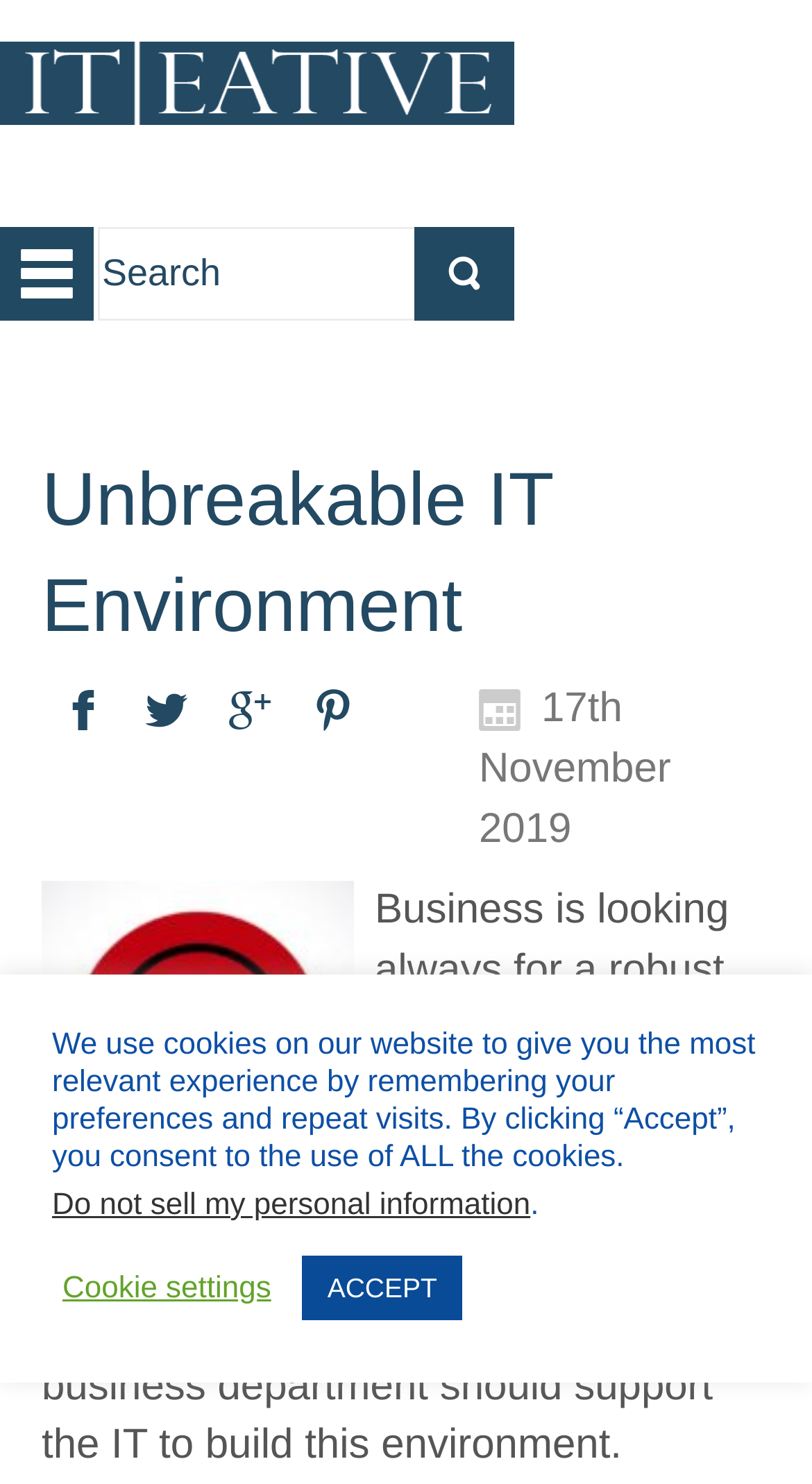Find the bounding box coordinates for the element described here: "name="s" placeholder="Search"".

[0.121, 0.152, 0.633, 0.215]